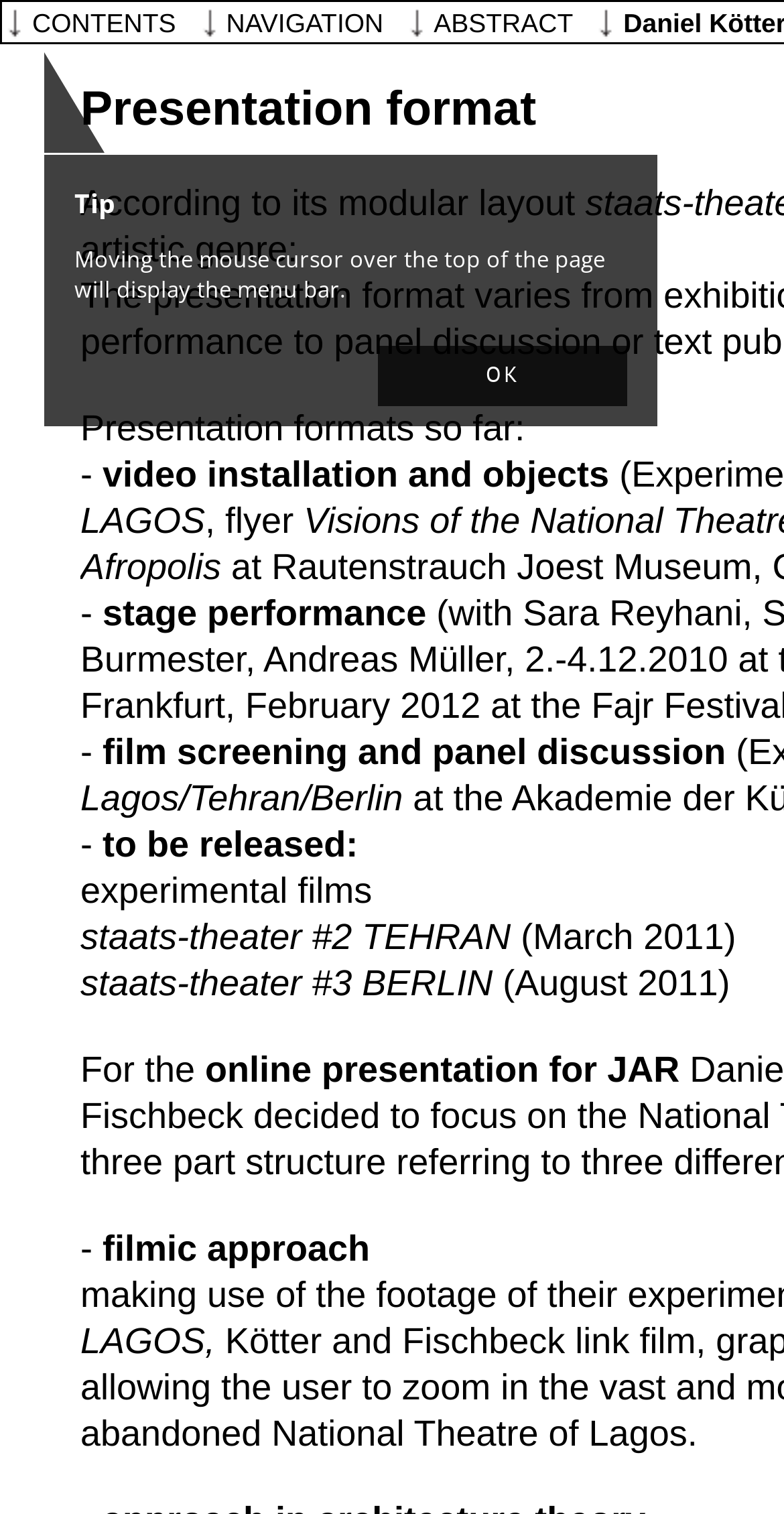How many presentation formats are listed?
Please craft a detailed and exhaustive response to the question.

I counted the number of formats listed under 'Presentation formats so far:' and found five formats: 'video installation and objects', 'flyer', 'stage performance', 'film screening and panel discussion', and 'experimental films'.